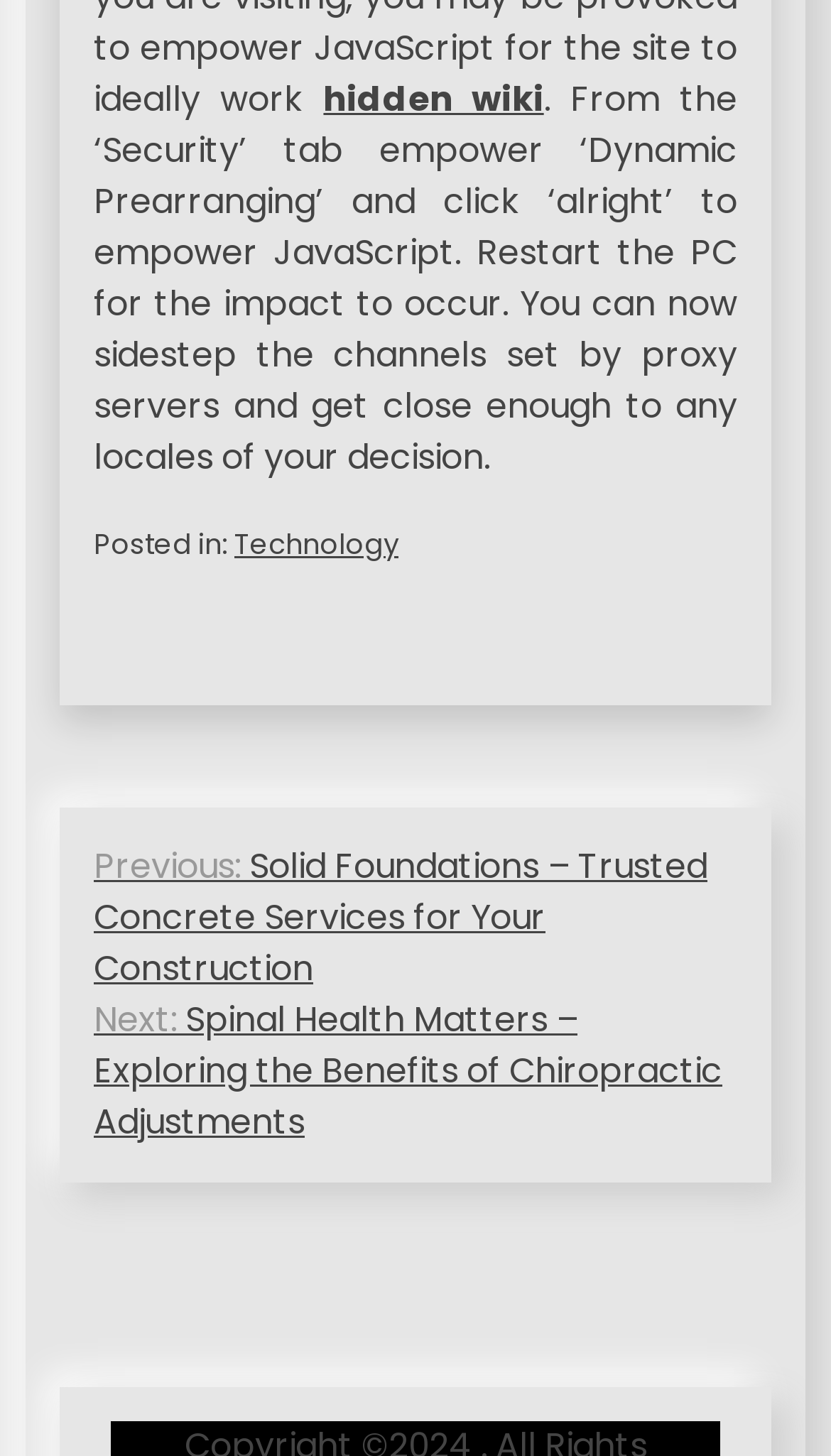Find the bounding box coordinates for the HTML element specified by: "hidden wiki".

[0.389, 0.051, 0.654, 0.084]